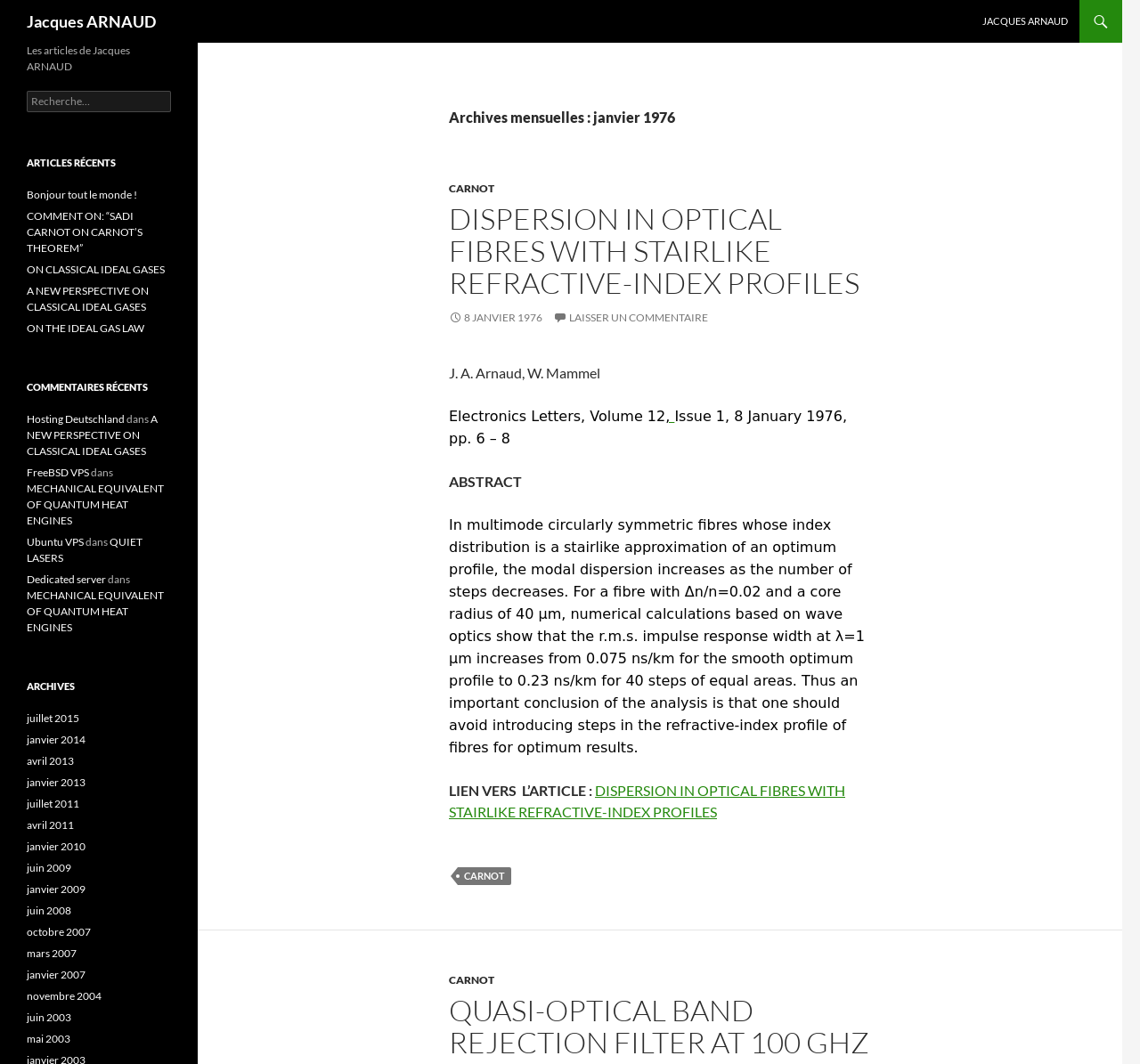Please find the bounding box coordinates of the element that must be clicked to perform the given instruction: "View article 'DISPERSION IN OPTICAL FIBRES WITH STAIRLIKE REFRACTIVE-INDEX PROFILES'". The coordinates should be four float numbers from 0 to 1, i.e., [left, top, right, bottom].

[0.394, 0.191, 0.764, 0.281]